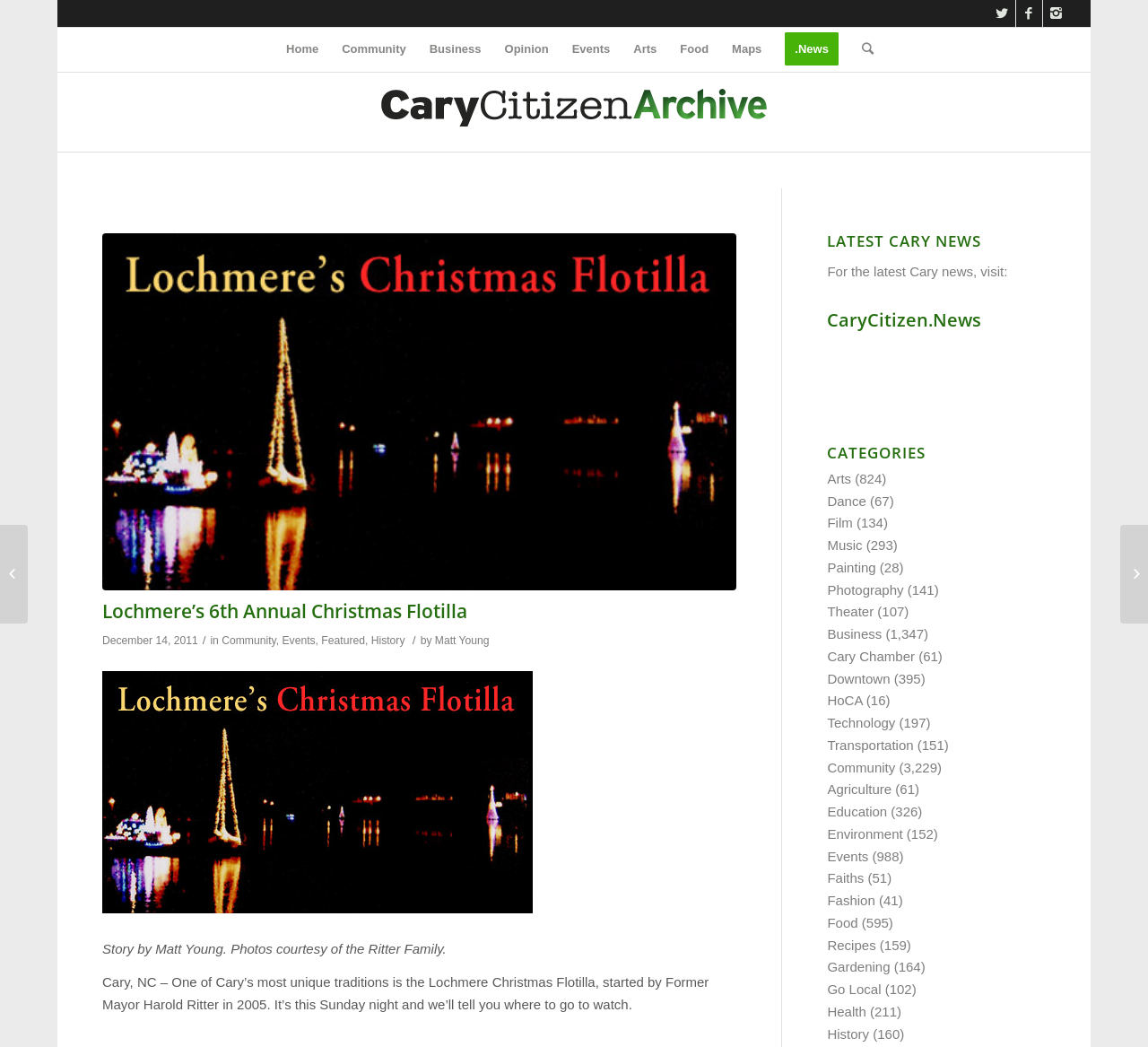Locate the bounding box coordinates of the clickable element to fulfill the following instruction: "Click on Home". Provide the coordinates as four float numbers between 0 and 1 in the format [left, top, right, bottom].

[0.239, 0.026, 0.288, 0.069]